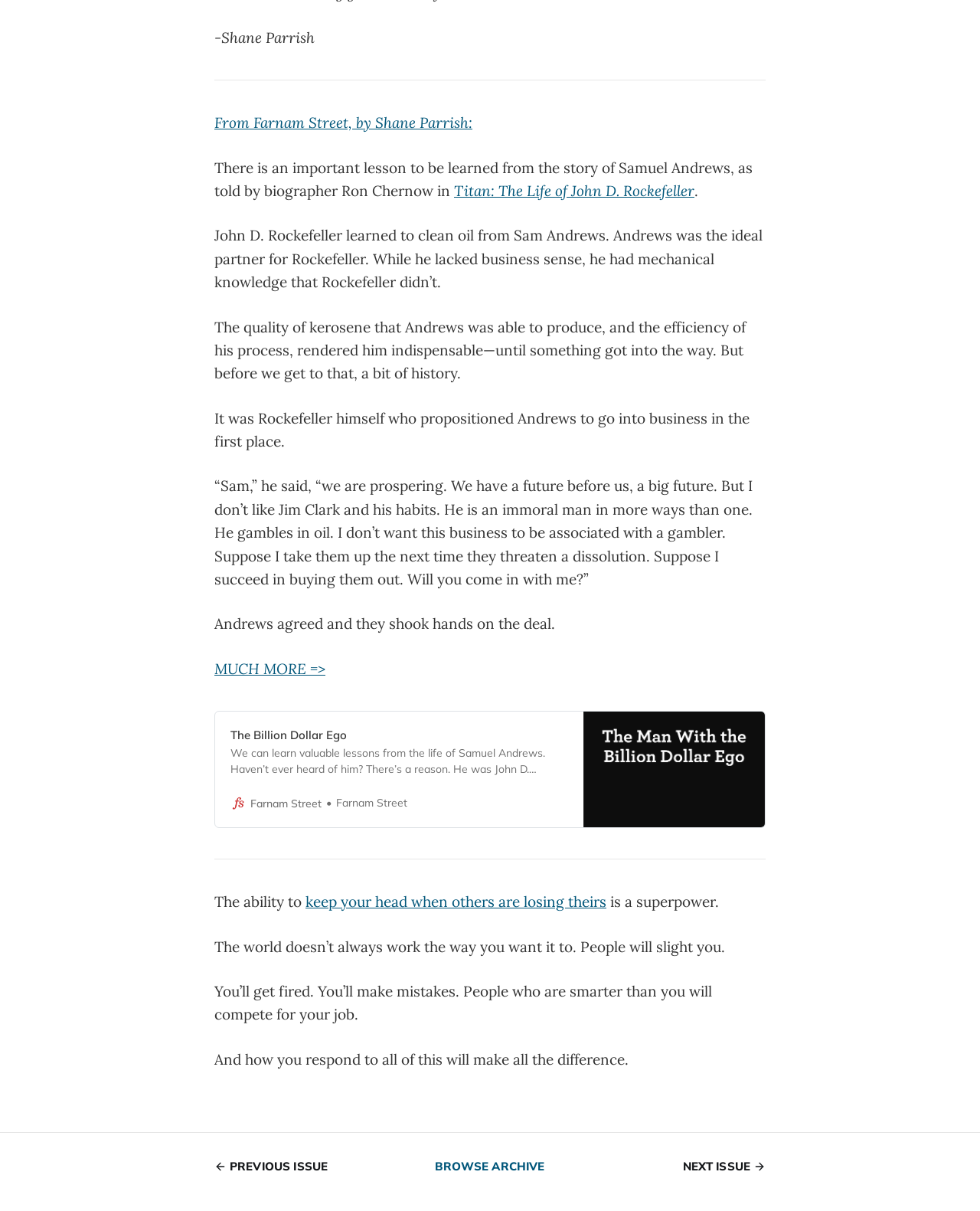What is the purpose of the separator element?
Look at the image and answer with only one word or phrase.

To separate content